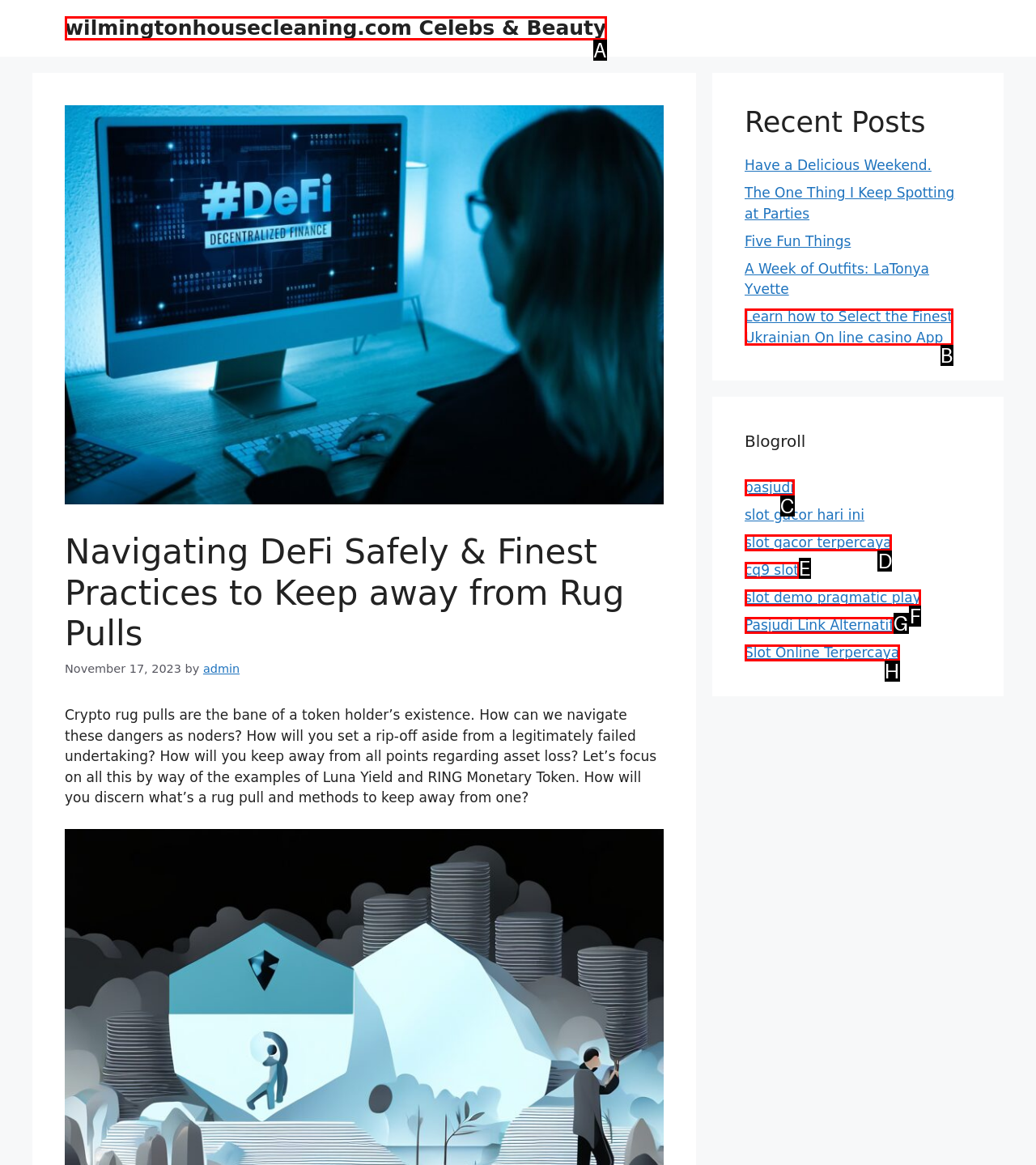Based on the description: pasjudi, select the HTML element that best fits. Reply with the letter of the correct choice from the options given.

C